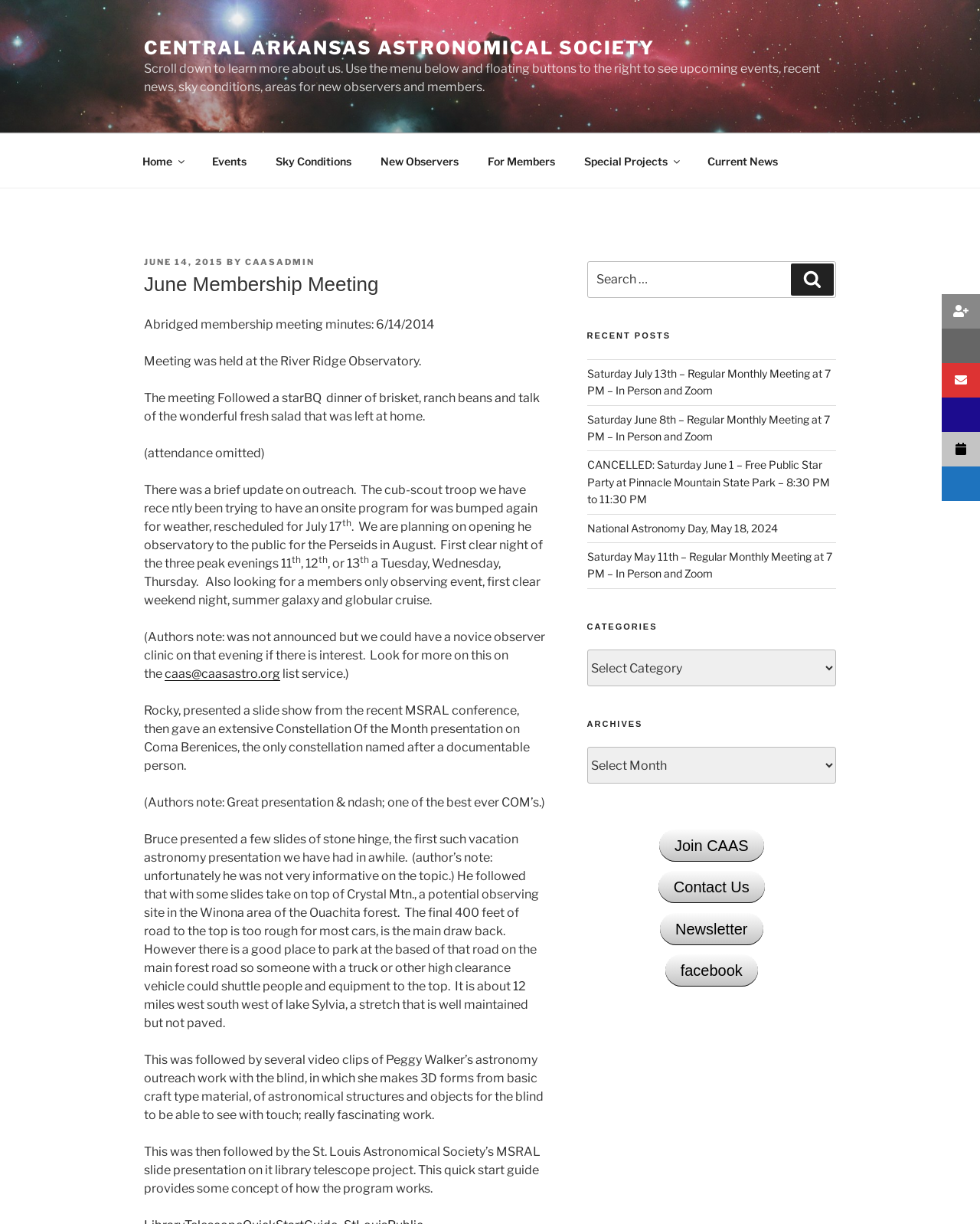Provide a single word or phrase answer to the question: 
What is the name of the astronomical society?

Central Arkansas Astronomical Society